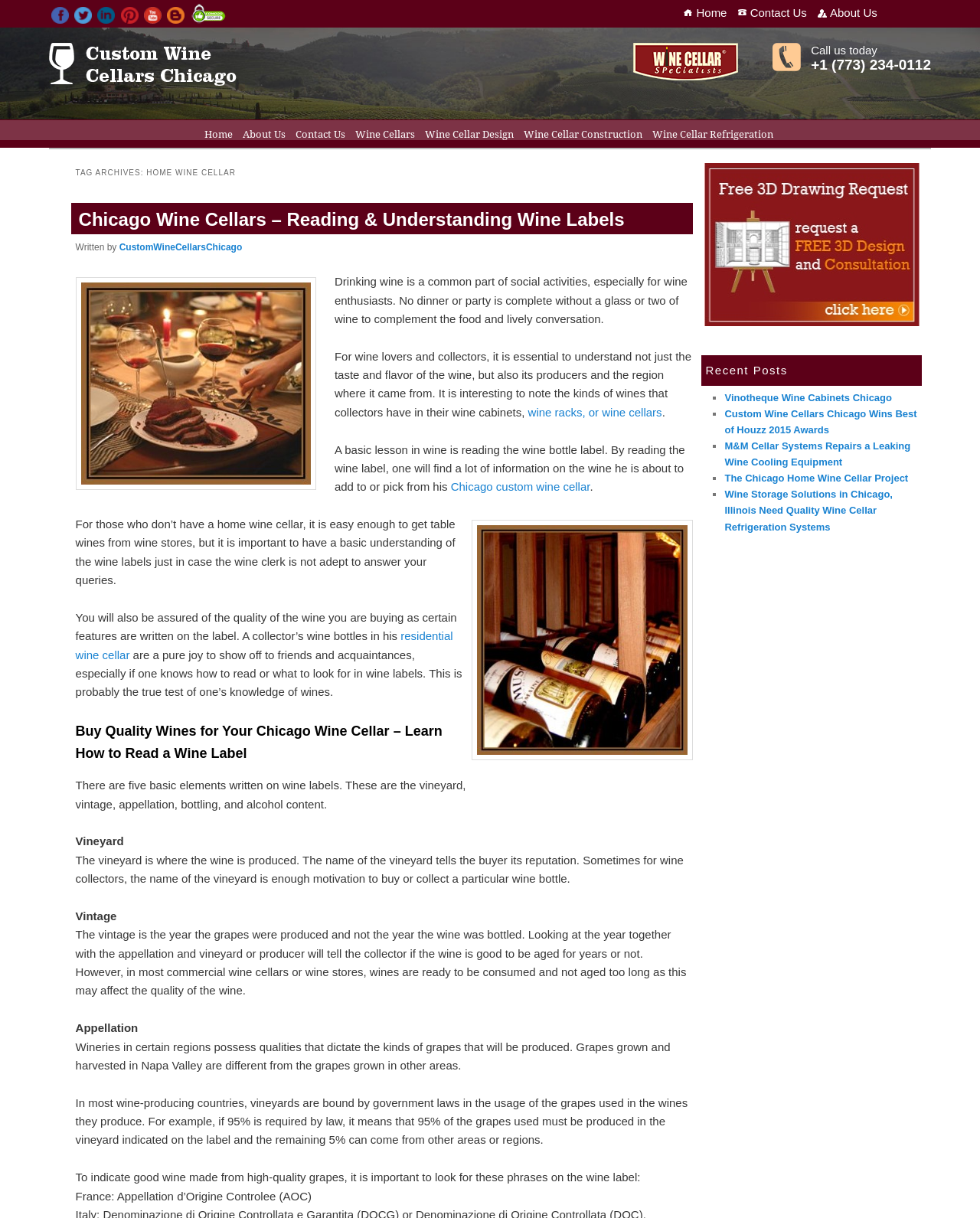Provide an in-depth caption for the elements present on the webpage.

This webpage is about Custom Wine Cellars Chicago, a company that specializes in designing and building wine cellars. The page has a header section with links to the company's social media profiles, including Facebook, Twitter, LinkedIn, Pinterest, and YouTube. Below the header, there is a navigation menu with links to the homepage, contact us, and about us pages.

The main content of the page is an article titled "Chicago Wine Cellars – Reading & Understanding Wine Labels." The article discusses the importance of understanding wine labels for wine enthusiasts and collectors. It explains that reading wine labels can provide information about the wine's producer, region, and quality. The article also highlights the five basic elements written on wine labels, including the vineyard, vintage, appellation, bottling, and alcohol content.

The article is accompanied by a call-to-action button that encourages readers to request a wine cellar specialist to contact them. There are also several links to other articles and pages on the website, including "Wine Cellar Design," "Wine Cellar Construction," and "Wine Cellar Refrigeration."

On the right side of the page, there is a complementary section with a heading "Recent Posts." This section lists several recent articles published on the website, including "Vinotheque Wine Cabinets Chicago," "Custom Wine Cellars Chicago Wins Best of Houzz 2015 Awards," and "The Chicago Home Wine Cellar Project." Each article is represented by a list marker and a brief title.

At the bottom of the page, there is a footer section with a phone number and a call-to-action button to encourage visitors to contact the company.